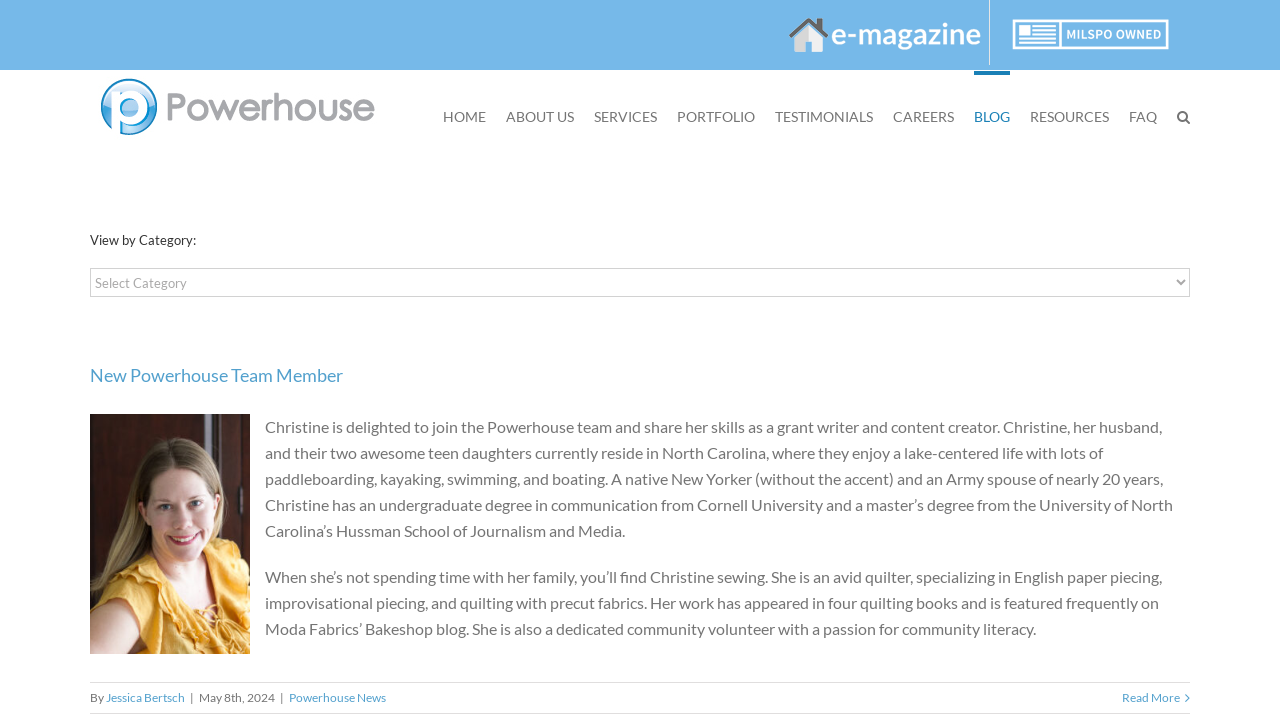Please identify the bounding box coordinates of the region to click in order to complete the task: "Read more about New Powerhouse Team Member". The coordinates must be four float numbers between 0 and 1, specified as [left, top, right, bottom].

[0.877, 0.959, 0.922, 0.98]